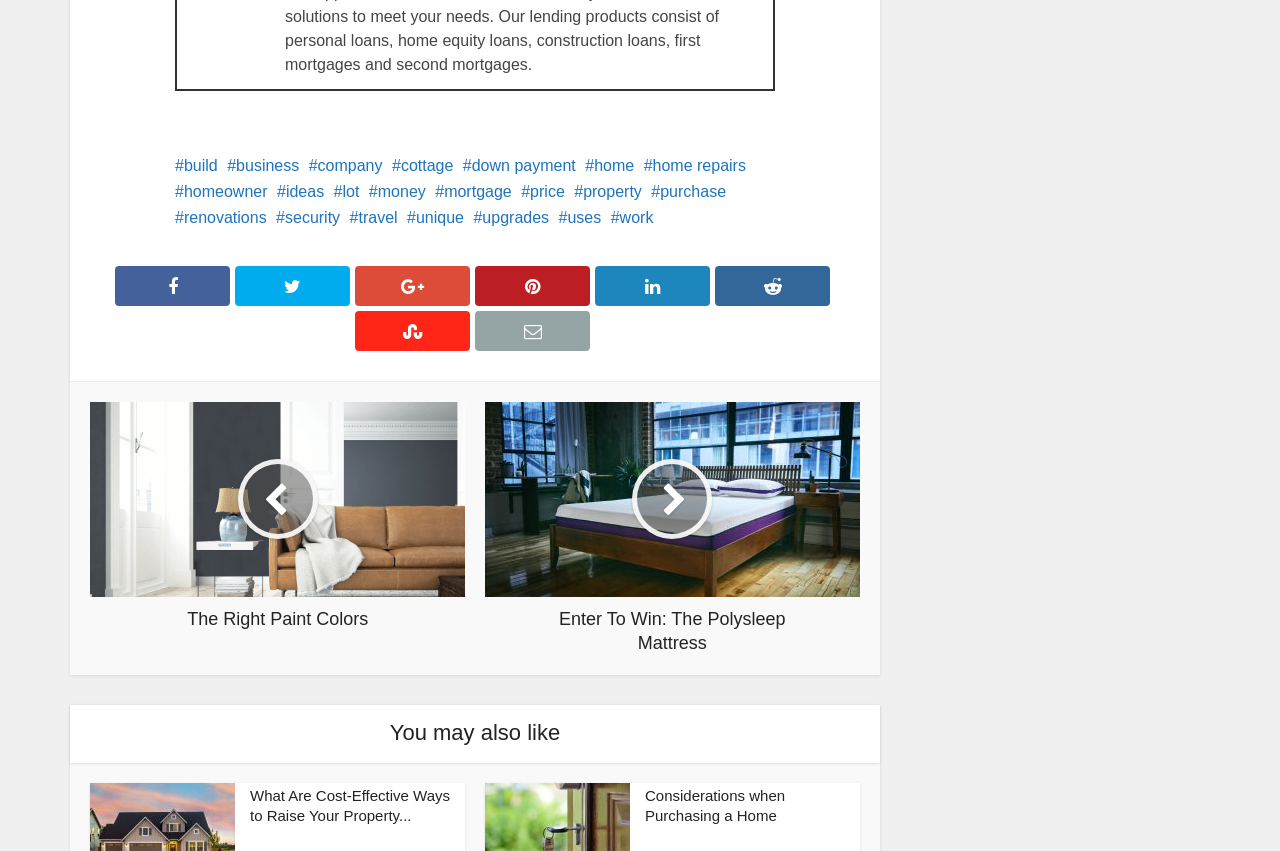Determine the bounding box coordinates of the area to click in order to meet this instruction: "Click on the link to learn about cost-effective ways to raise your property".

[0.195, 0.925, 0.352, 0.969]